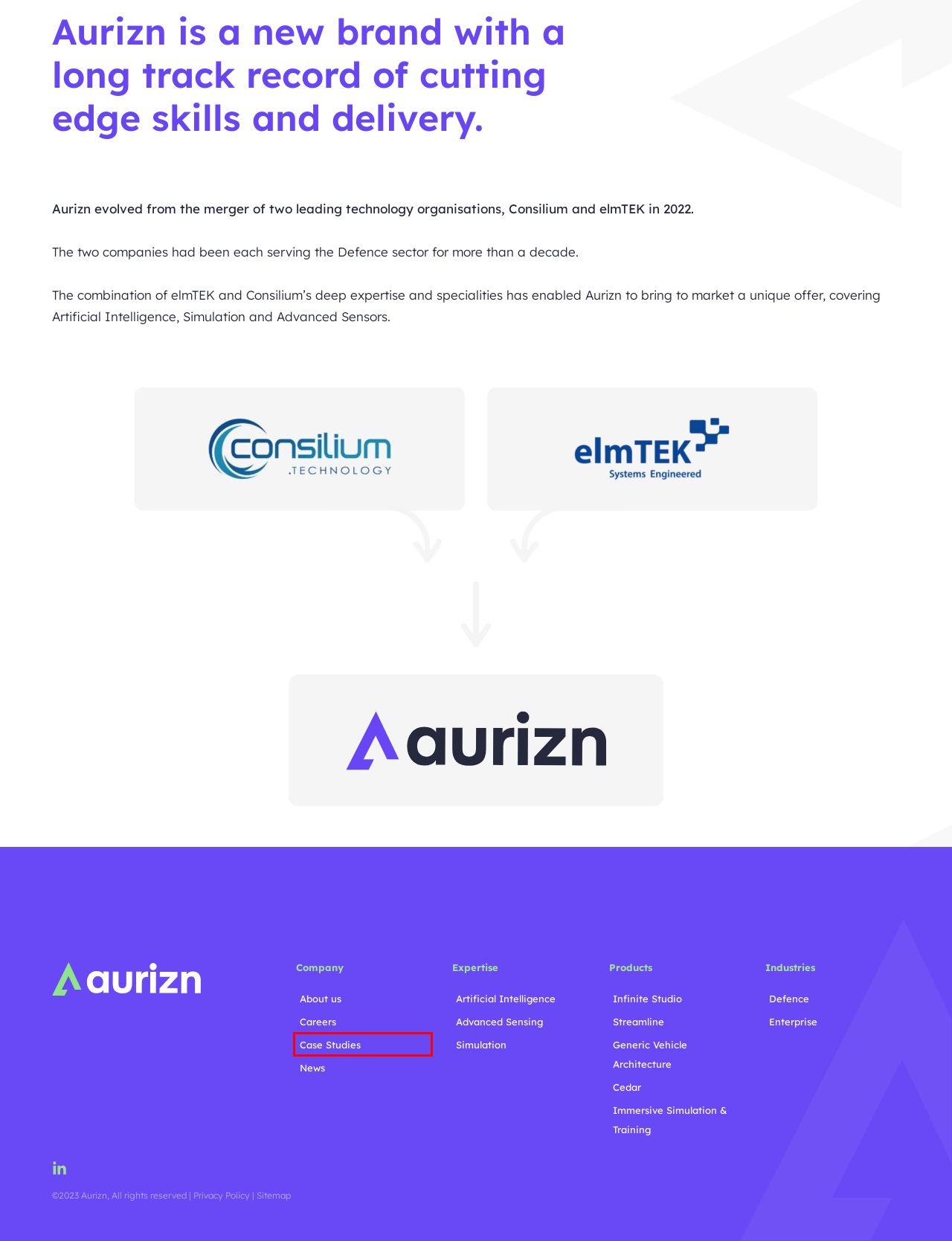Review the screenshot of a webpage that includes a red bounding box. Choose the most suitable webpage description that matches the new webpage after clicking the element within the red bounding box. Here are the candidates:
A. Artificial Intelligence Services for Defence | Aurizn
B. Simulation Technology Solutions for Defense | Aurizn
C. Our Privacy Policy: AURIZN HoldCo Pty Ltd
D. Enterprise Solutions for Business Growth & Success | Aurizn
E. Case Studies: Success Stories in Defense Innovation | Aurizn
F. Advanced Sensing Solutions and Technologies | Aurizn
G. Defence Solutions for Enhanced Security | Aurizn
H. Latest News and Updates | Aurizn

E